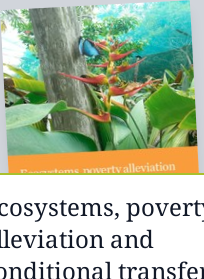What is suggested in the background of the image?
Answer the question based on the image using a single word or a brief phrase.

A thriving ecosystem